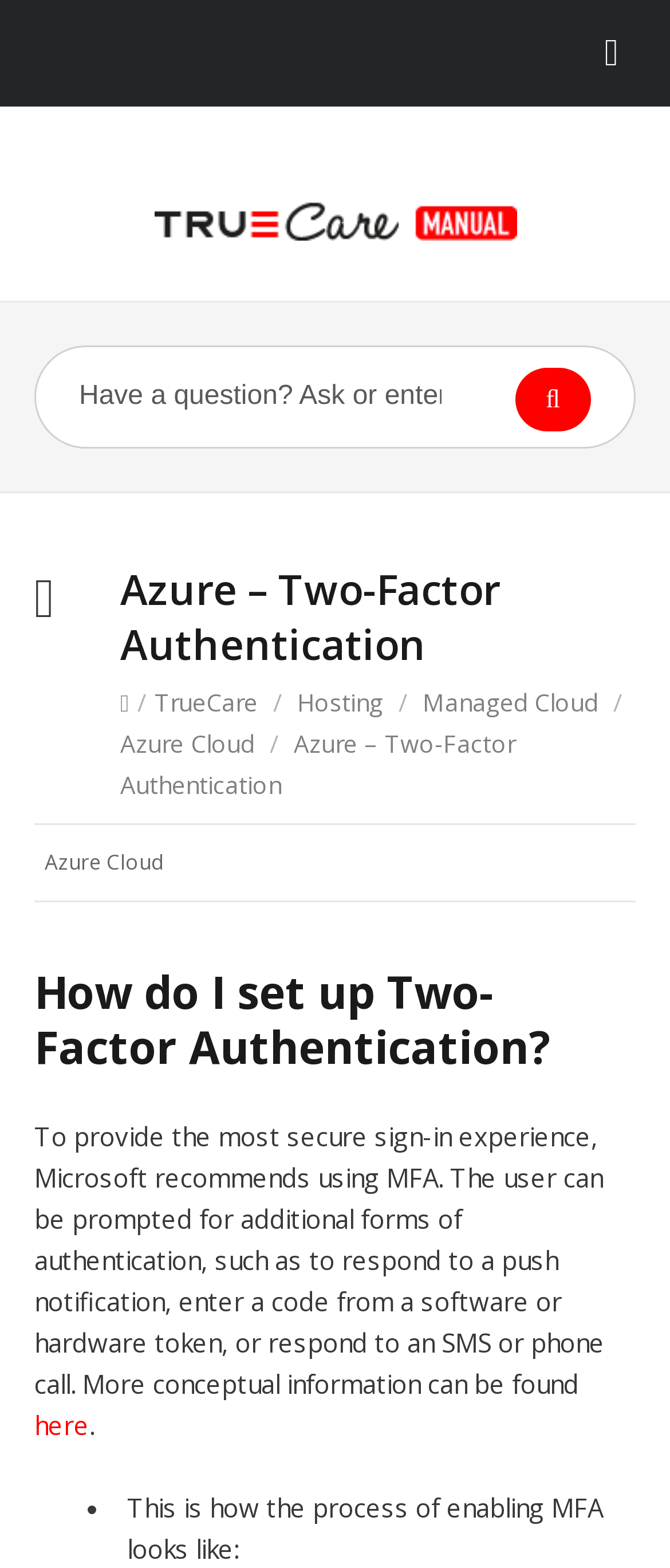Provide a short answer to the following question with just one word or phrase: How many links are there in the top navigation bar?

5